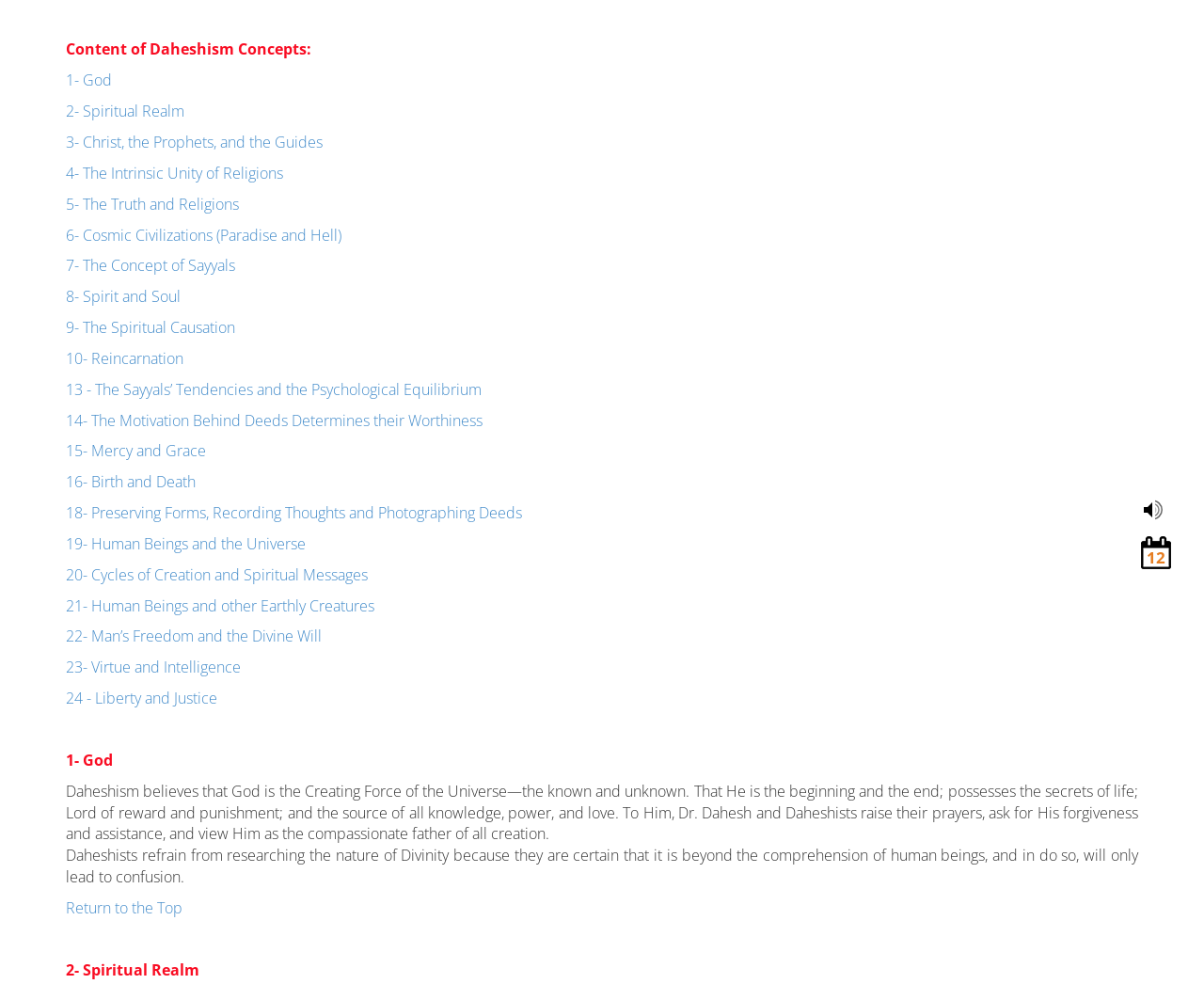From the webpage screenshot, predict the bounding box of the UI element that matches this description: "15- Mercy and Grace".

[0.055, 0.448, 0.171, 0.469]